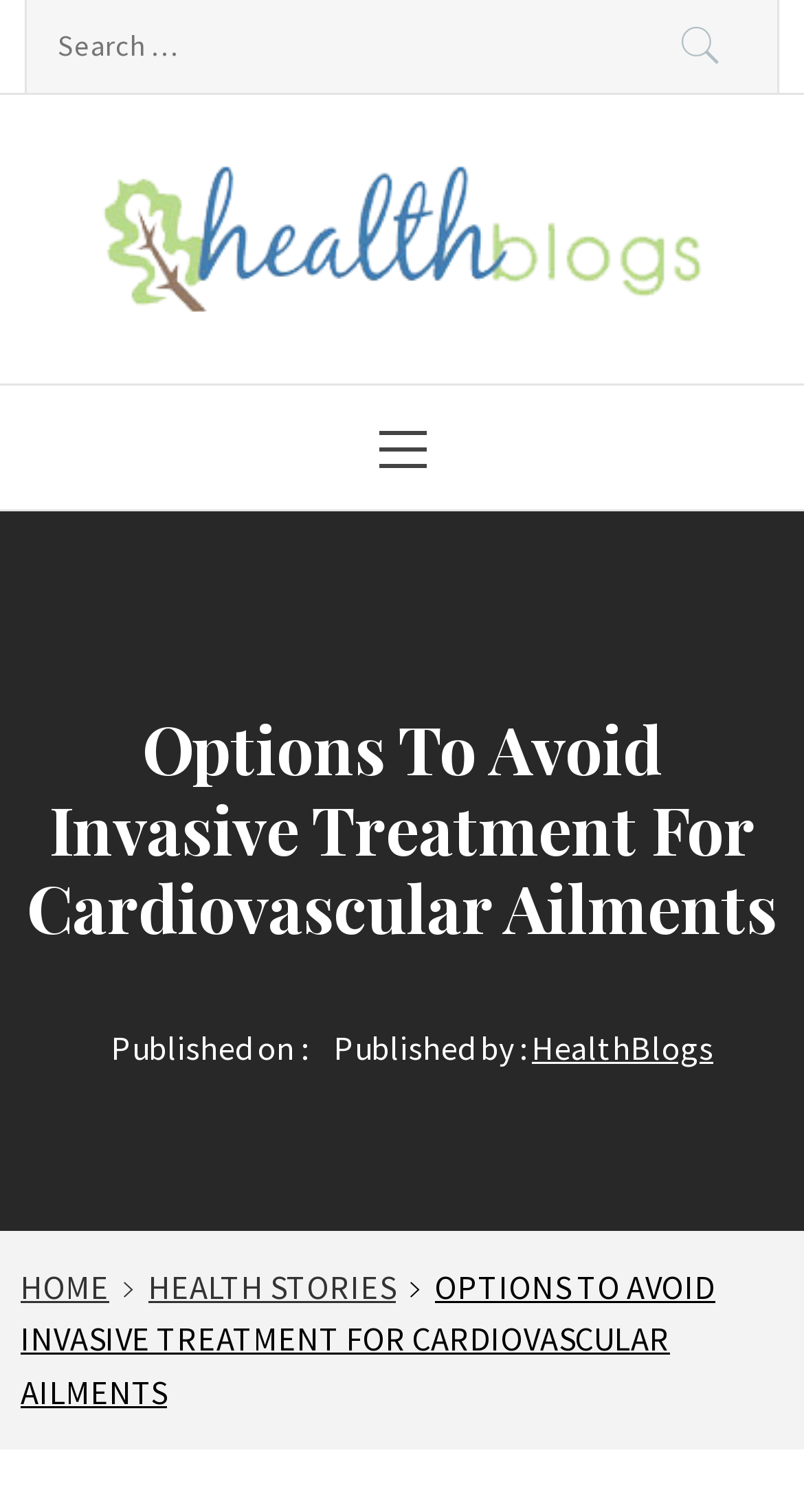Respond to the following query with just one word or a short phrase: 
What type of content is published on this website?

Health stories